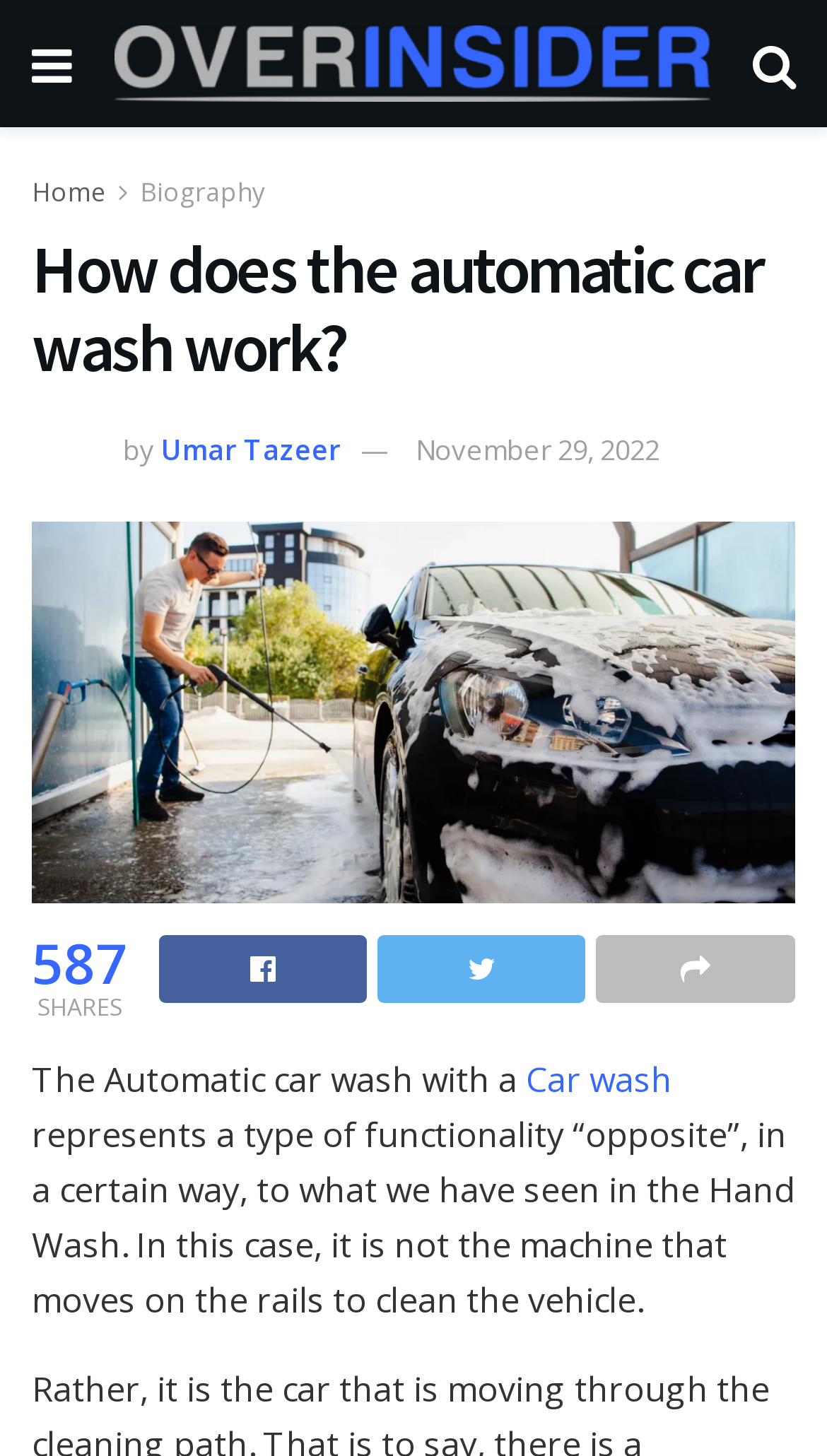Using the information from the screenshot, answer the following question thoroughly:
What is the topic of the article?

The topic of the article can be determined by looking at the heading 'How does the automatic car wash work?' and the link 'car wash' which indicates that the article is about automatic car wash.